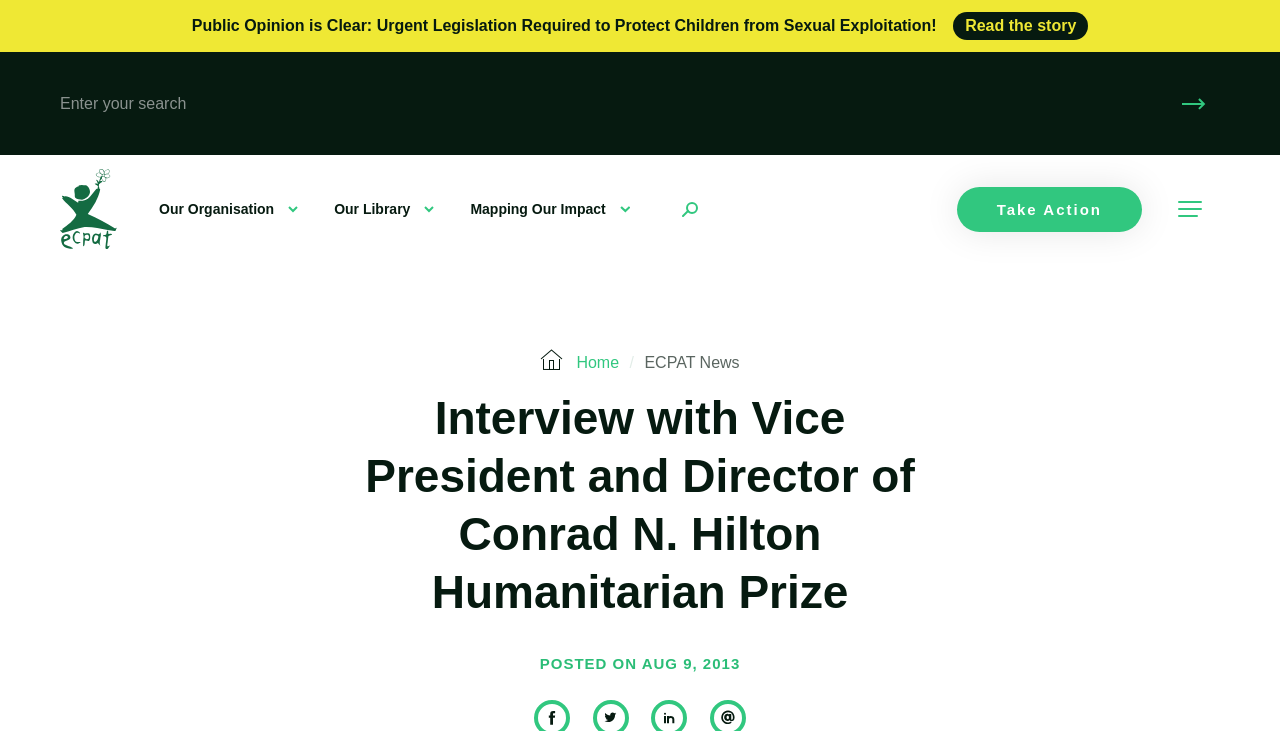Can you determine the main header of this webpage?

Interview with Vice President and Director of Conrad N. Hilton Humanitarian Prize